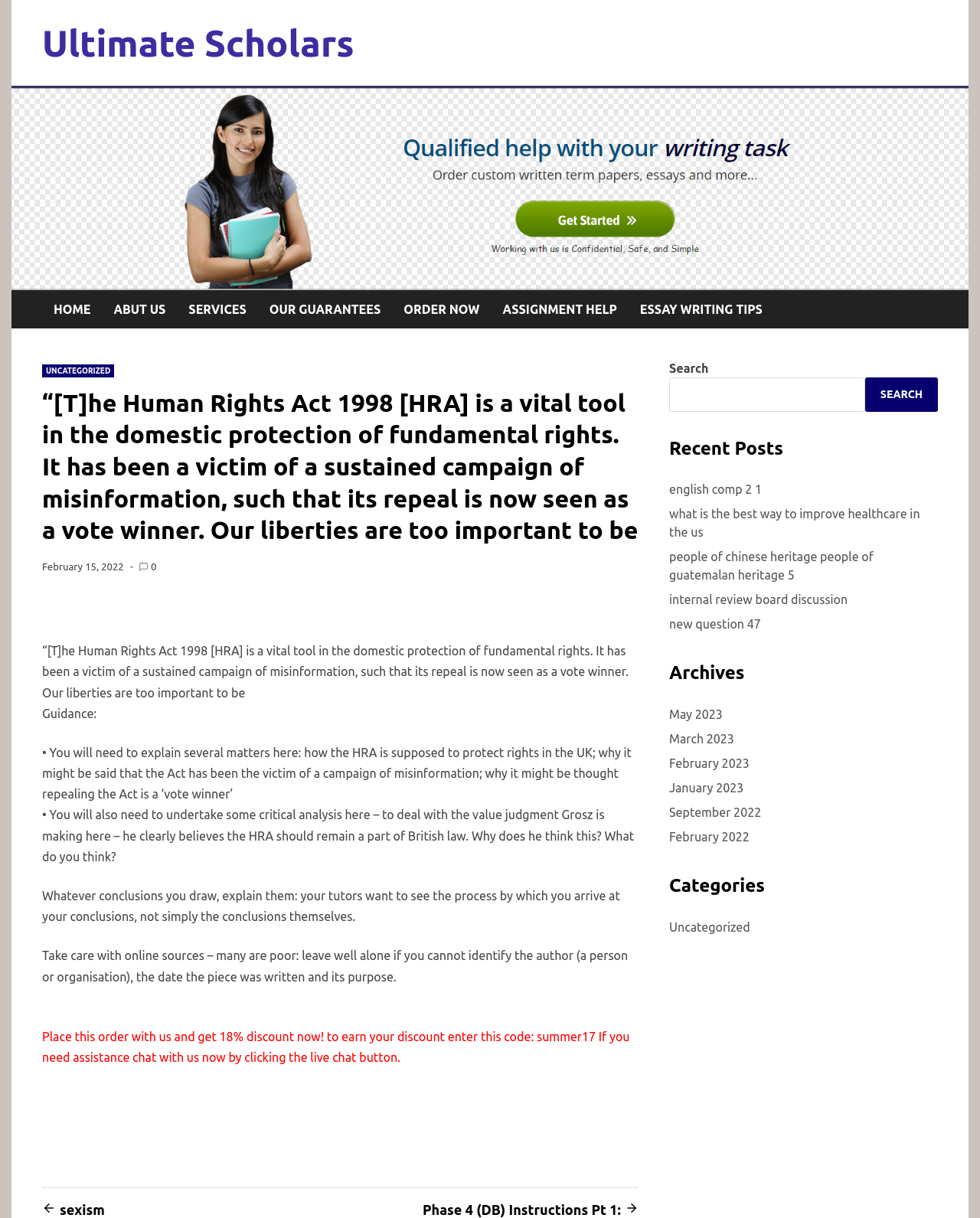Can you determine the bounding box coordinates of the area that needs to be clicked to fulfill the following instruction: "Read the article about Human Rights Act 1998"?

[0.043, 0.529, 0.641, 0.574]